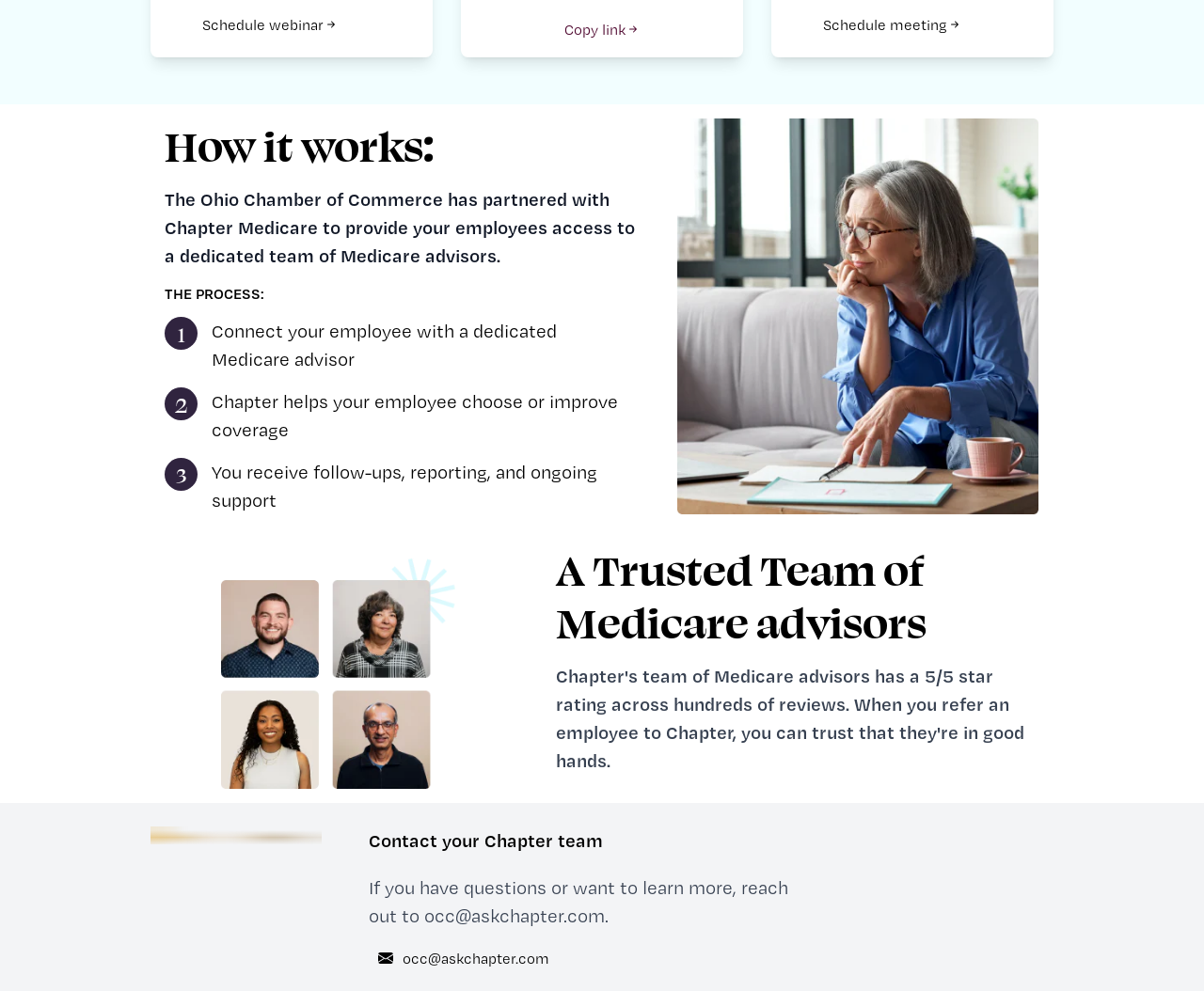Provide the bounding box coordinates of the HTML element described by the text: "Copy link".

[0.402, 0.02, 0.598, 0.039]